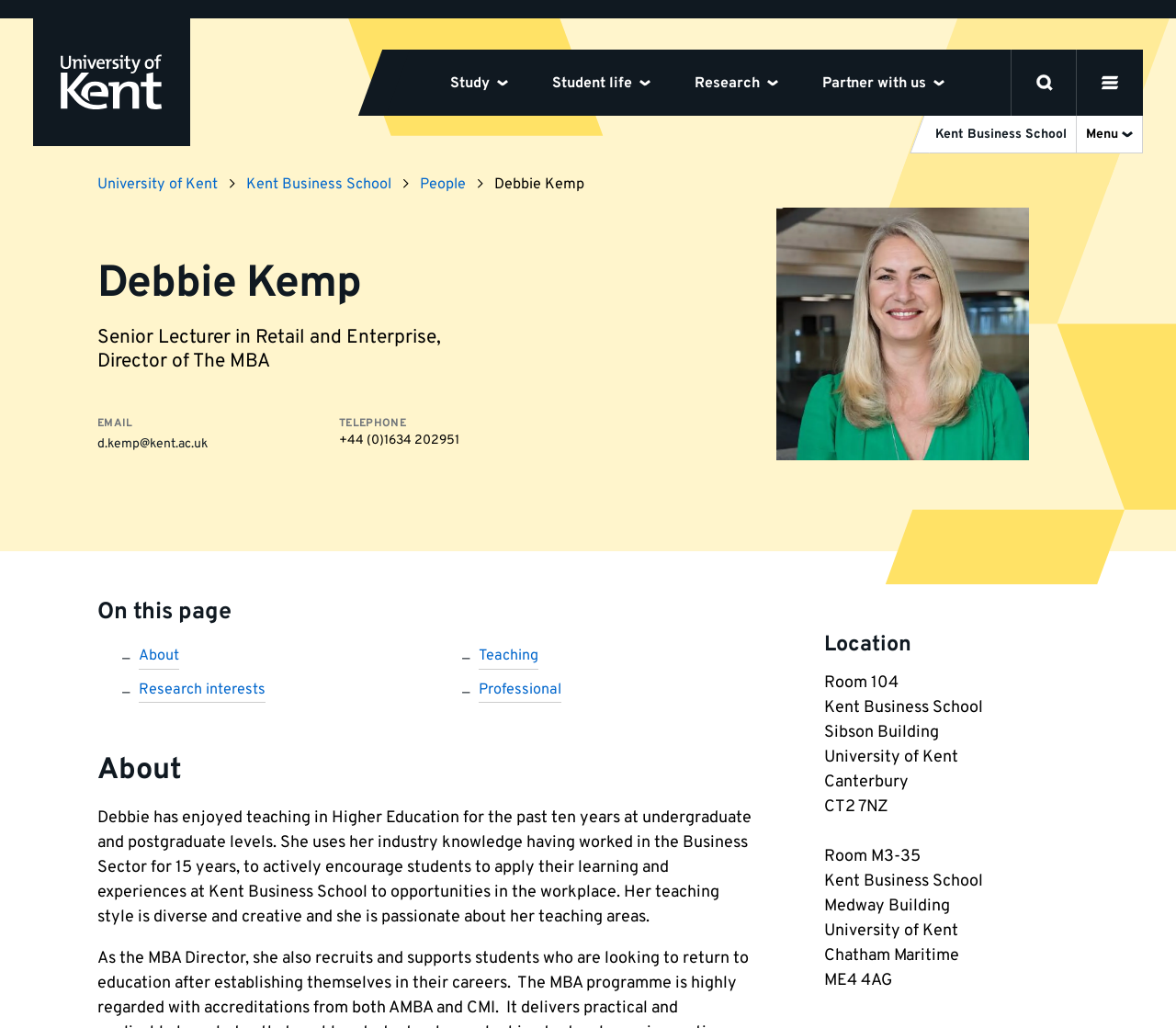Could you indicate the bounding box coordinates of the region to click in order to complete this instruction: "Read more about Debbie Kemp's research interests".

[0.118, 0.66, 0.226, 0.684]